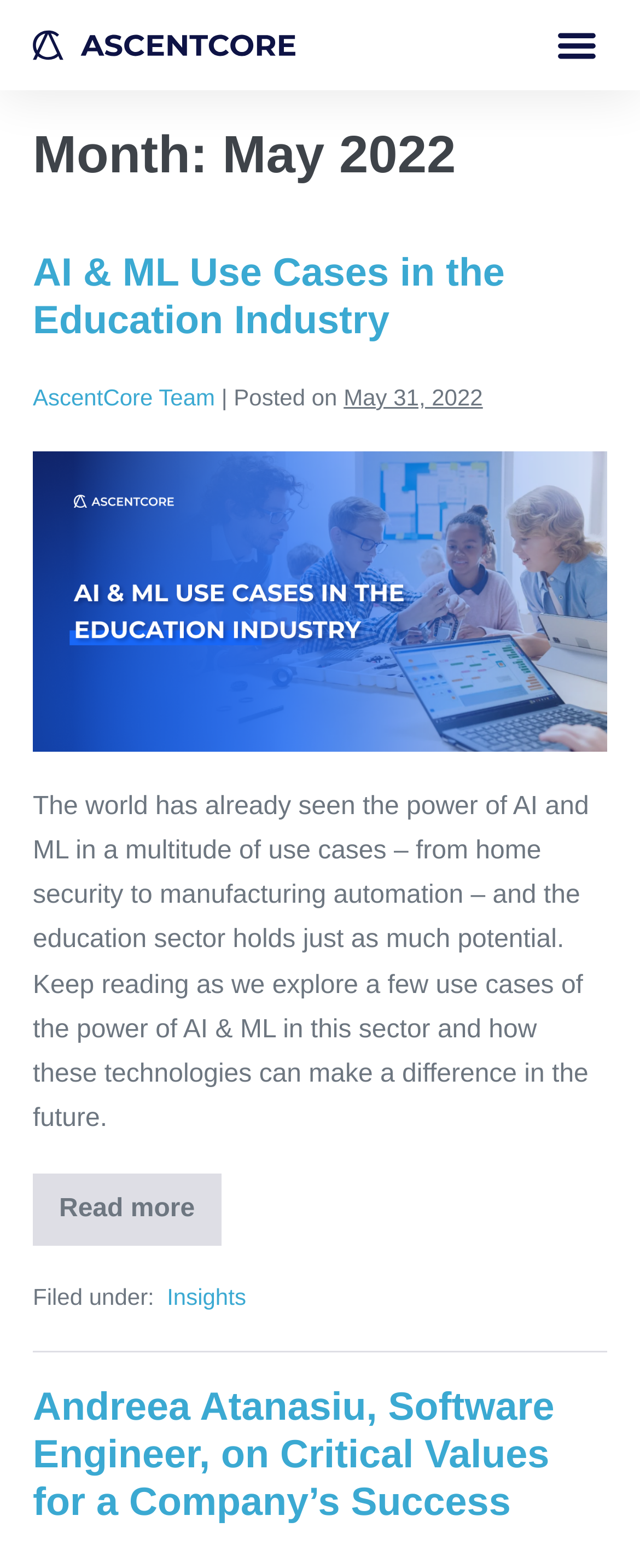Given the element description "parent_node: Thread Winders", identify the bounding box of the corresponding UI element.

None